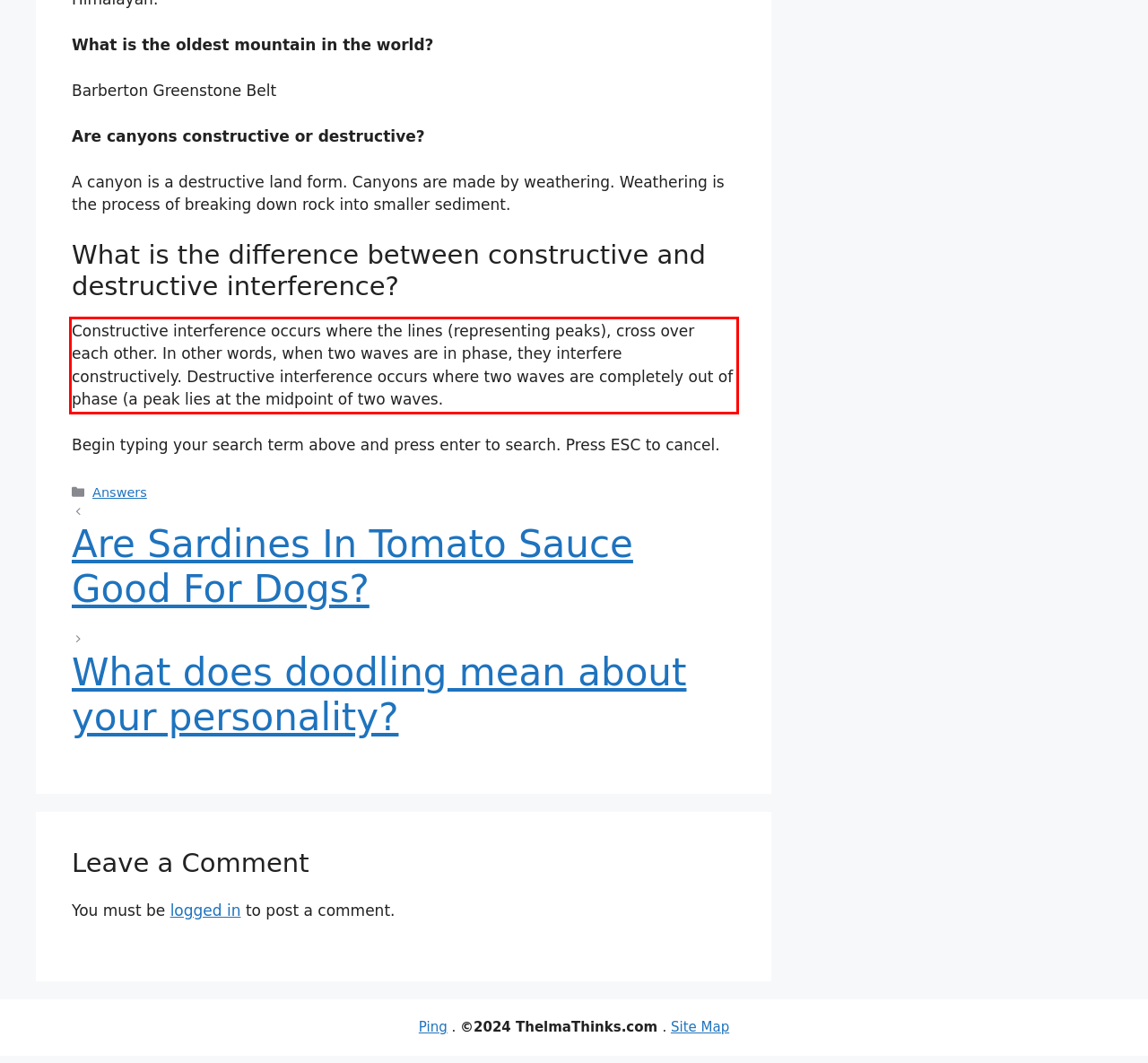You are presented with a webpage screenshot featuring a red bounding box. Perform OCR on the text inside the red bounding box and extract the content.

Constructive interference occurs where the lines (representing peaks), cross over each other. In other words, when two waves are in phase, they interfere constructively. Destructive interference occurs where two waves are completely out of phase (a peak lies at the midpoint of two waves.